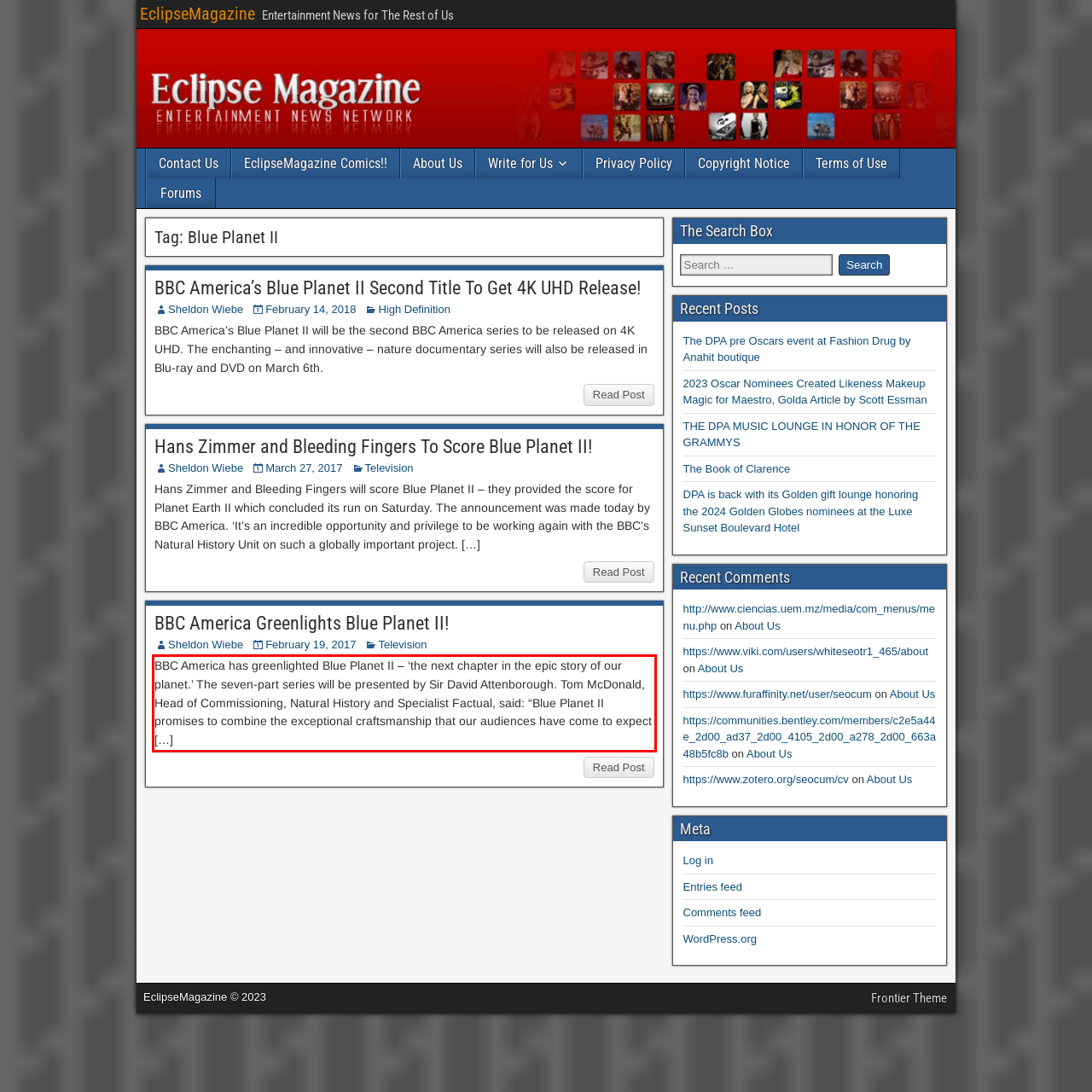Analyze the red bounding box in the provided webpage screenshot and generate the text content contained within.

BBC America has greenlighted Blue Planet II – ‘the next chapter in the epic story of our planet.’ The seven-part series will be presented by Sir David Attenborough. Tom McDonald, Head of Commissioning, Natural History and Specialist Factual, said: “Blue Planet II promises to combine the exceptional craftsmanship that our audiences have come to expect […]